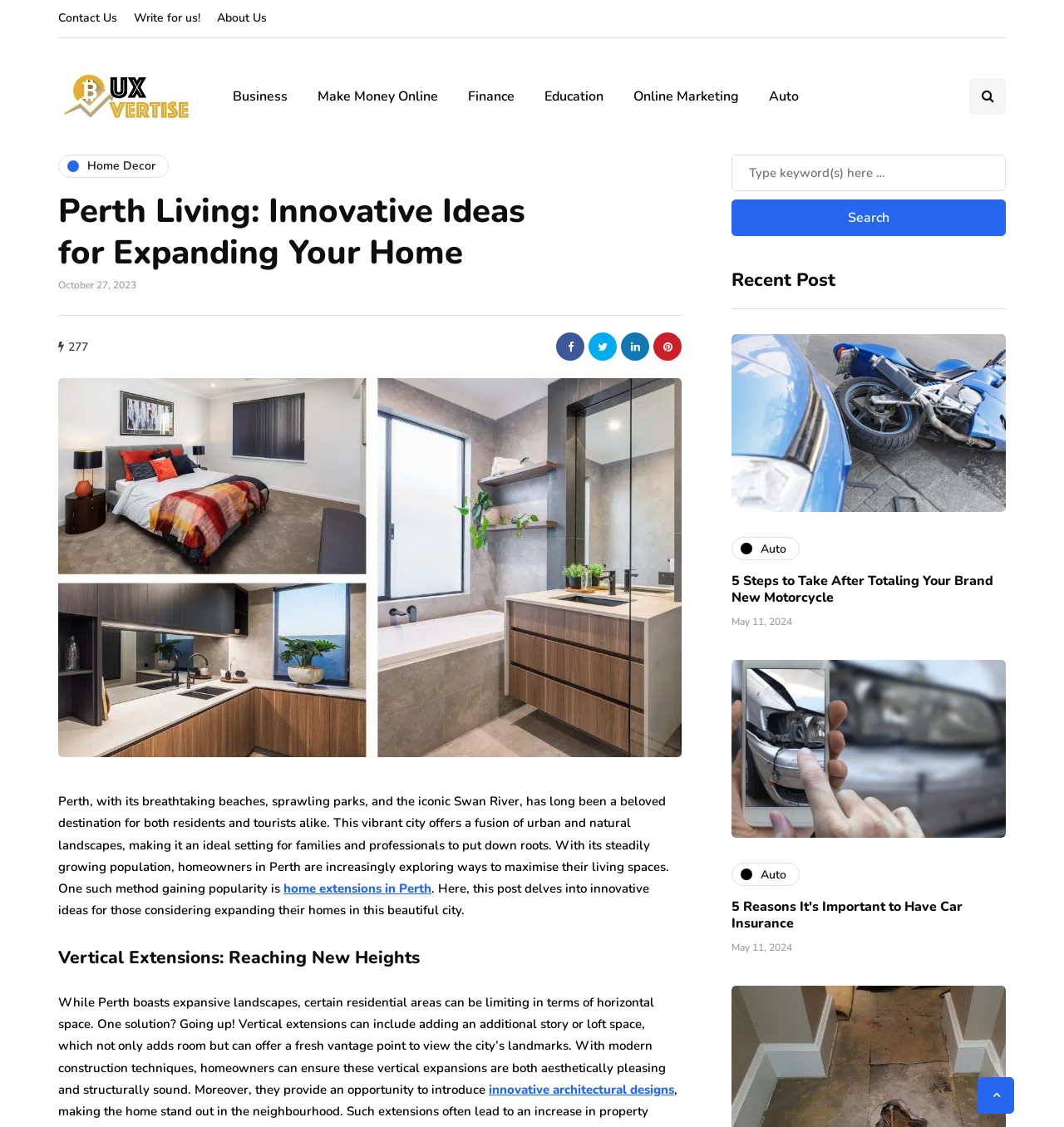Please answer the following query using a single word or phrase: 
What is the topic of the post?

Home extensions